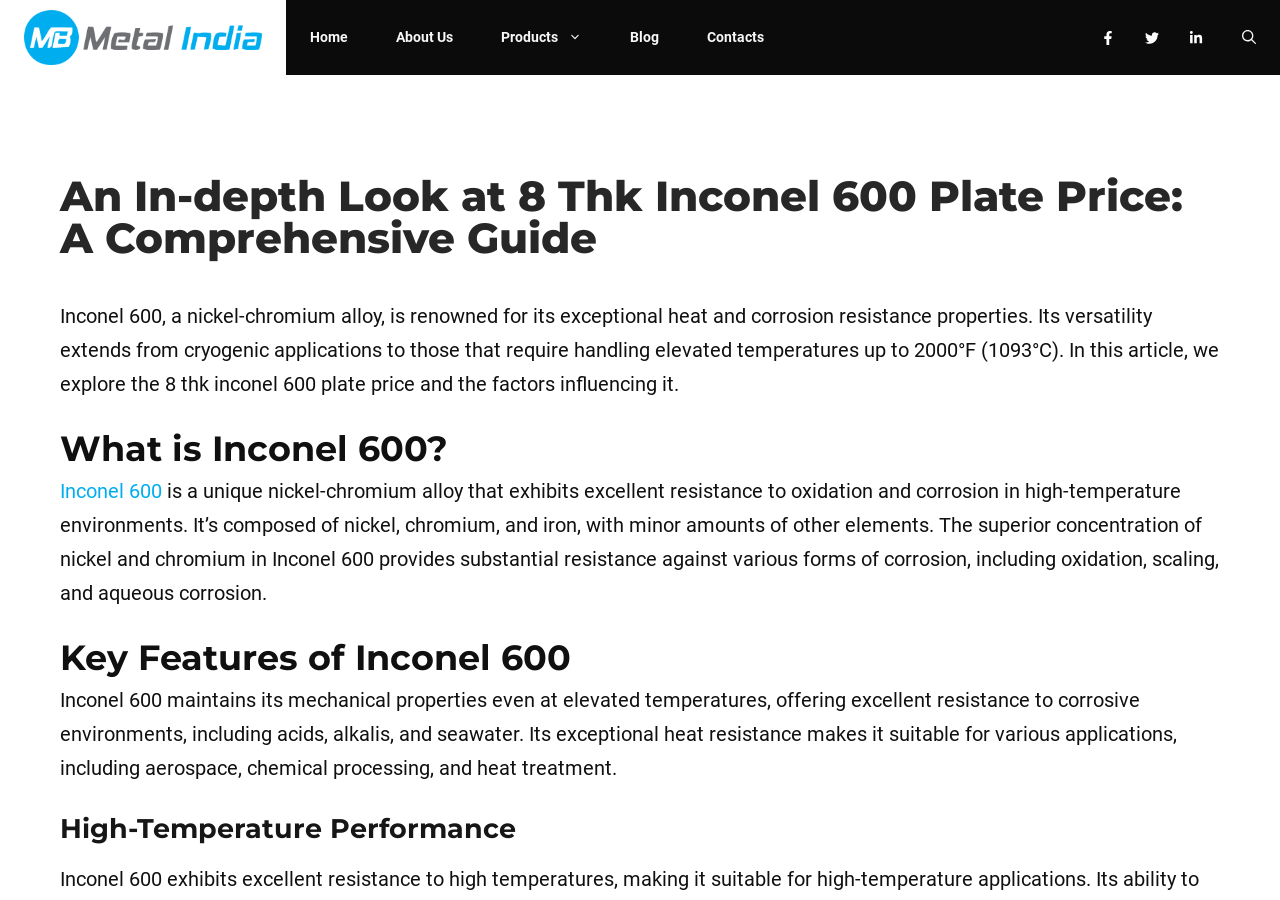Locate the bounding box coordinates of the element's region that should be clicked to carry out the following instruction: "Open Search Bar". The coordinates need to be four float numbers between 0 and 1, i.e., [left, top, right, bottom].

[0.952, 0.0, 1.0, 0.083]